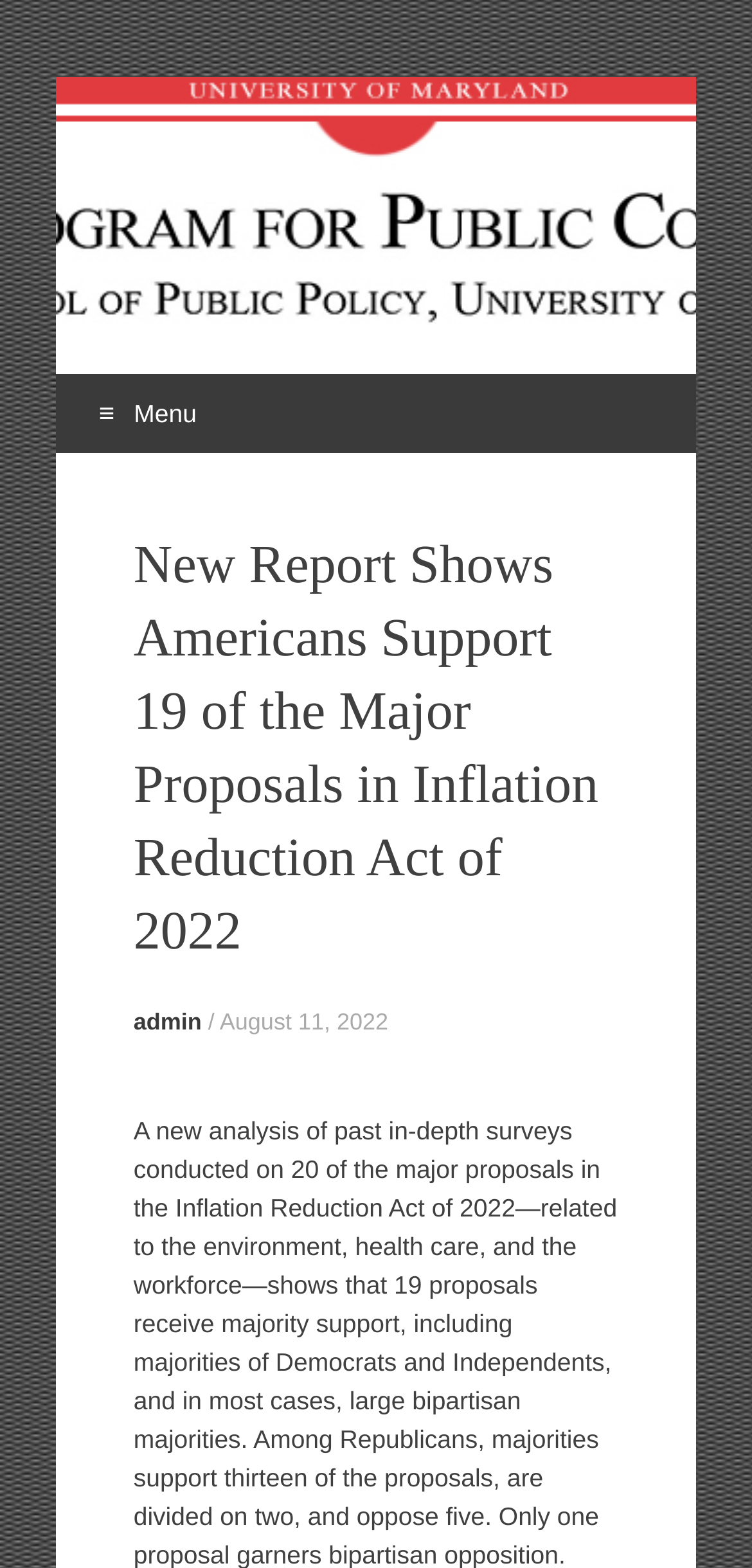Who is the author of the report?
Use the image to answer the question with a single word or phrase.

Unknown